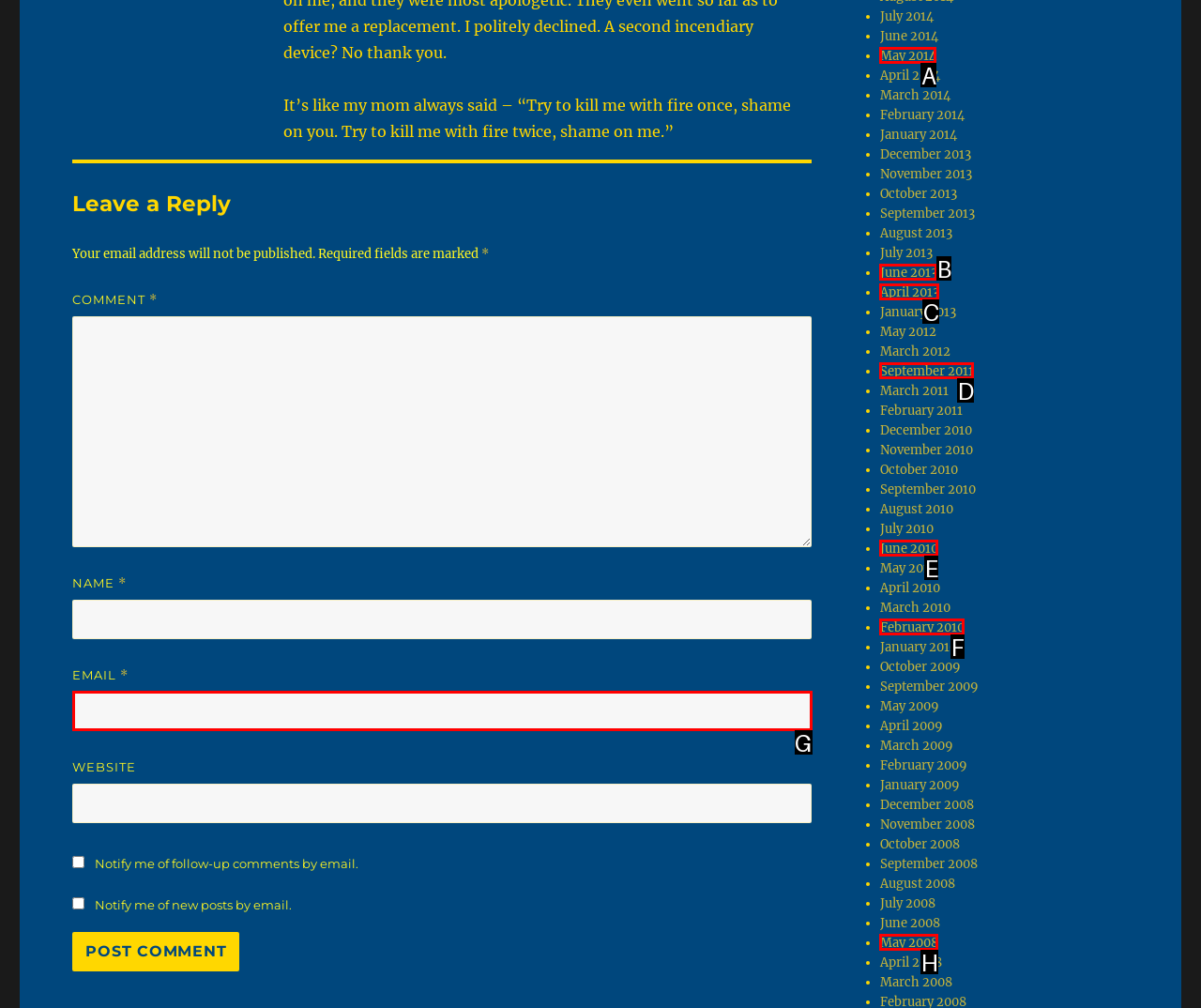Which option aligns with the description: parent_node: EMAIL * aria-describedby="email-notes" name="email"? Respond by selecting the correct letter.

G